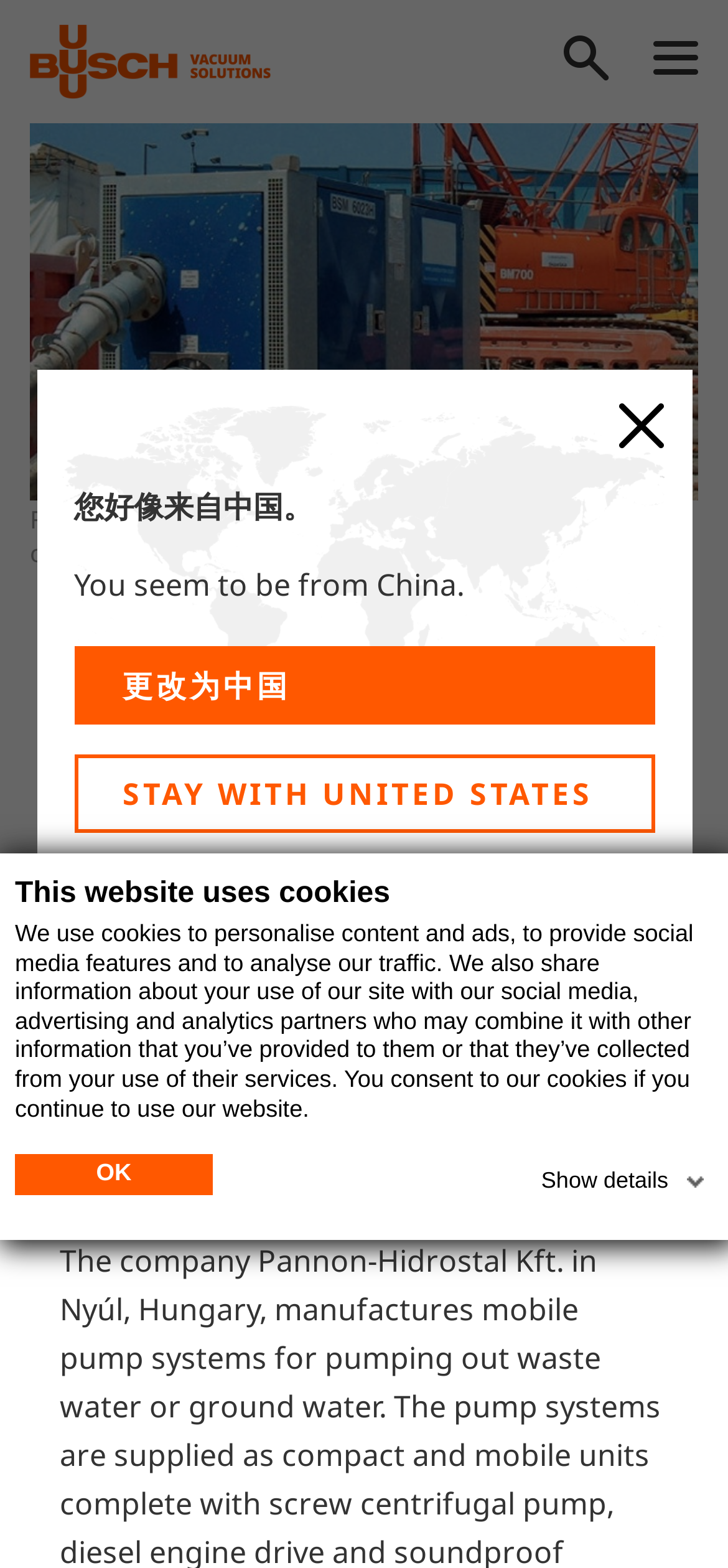Respond to the question below with a single word or phrase: What is the language of the text that says 'You seem to be from China.'?

English